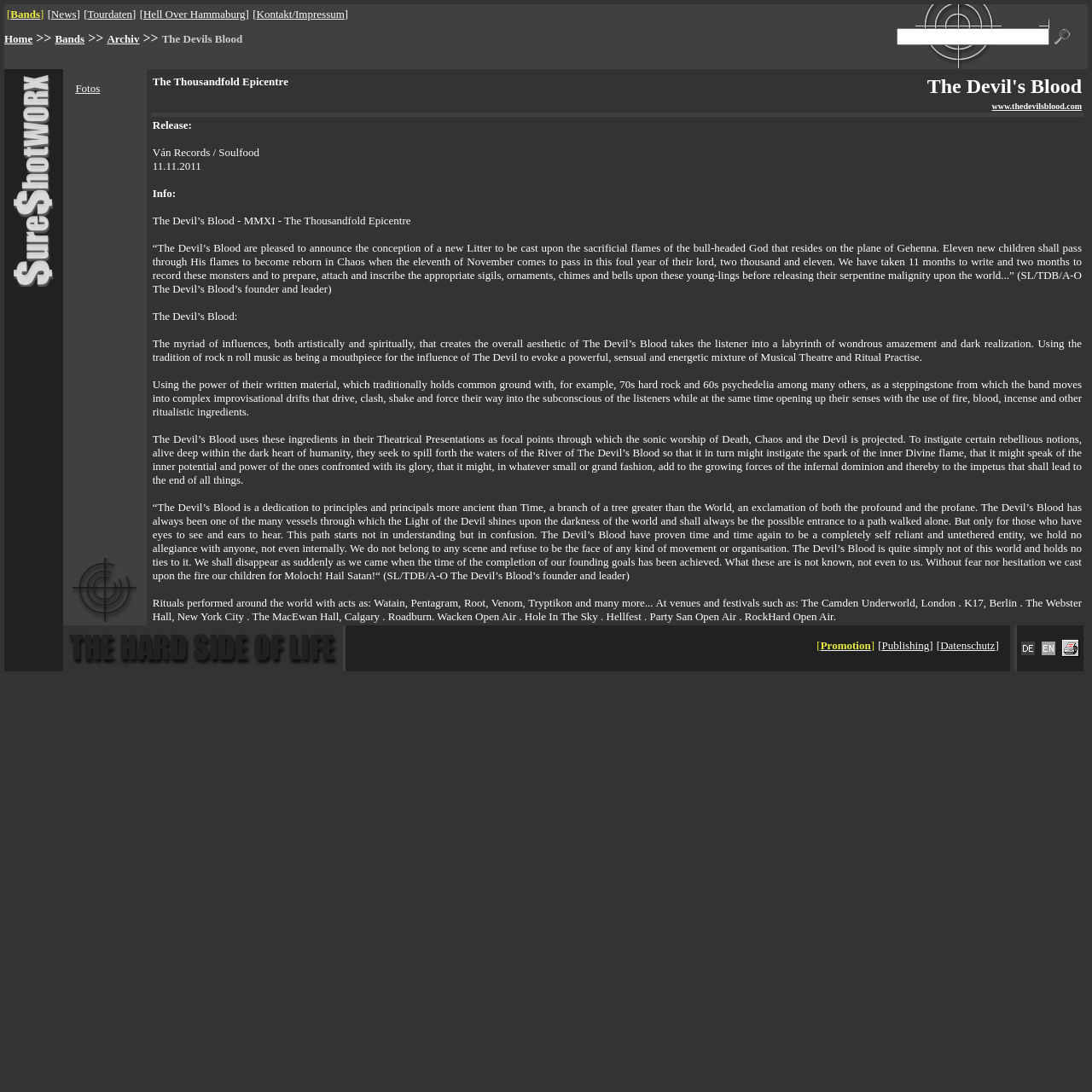What is the genre of music played by the band?
Based on the image, answer the question in a detailed manner.

I found the answer by reading the text content of the webpage, specifically the section that talks about the band's music style and influences, which mentions rock n roll as one of the genres.